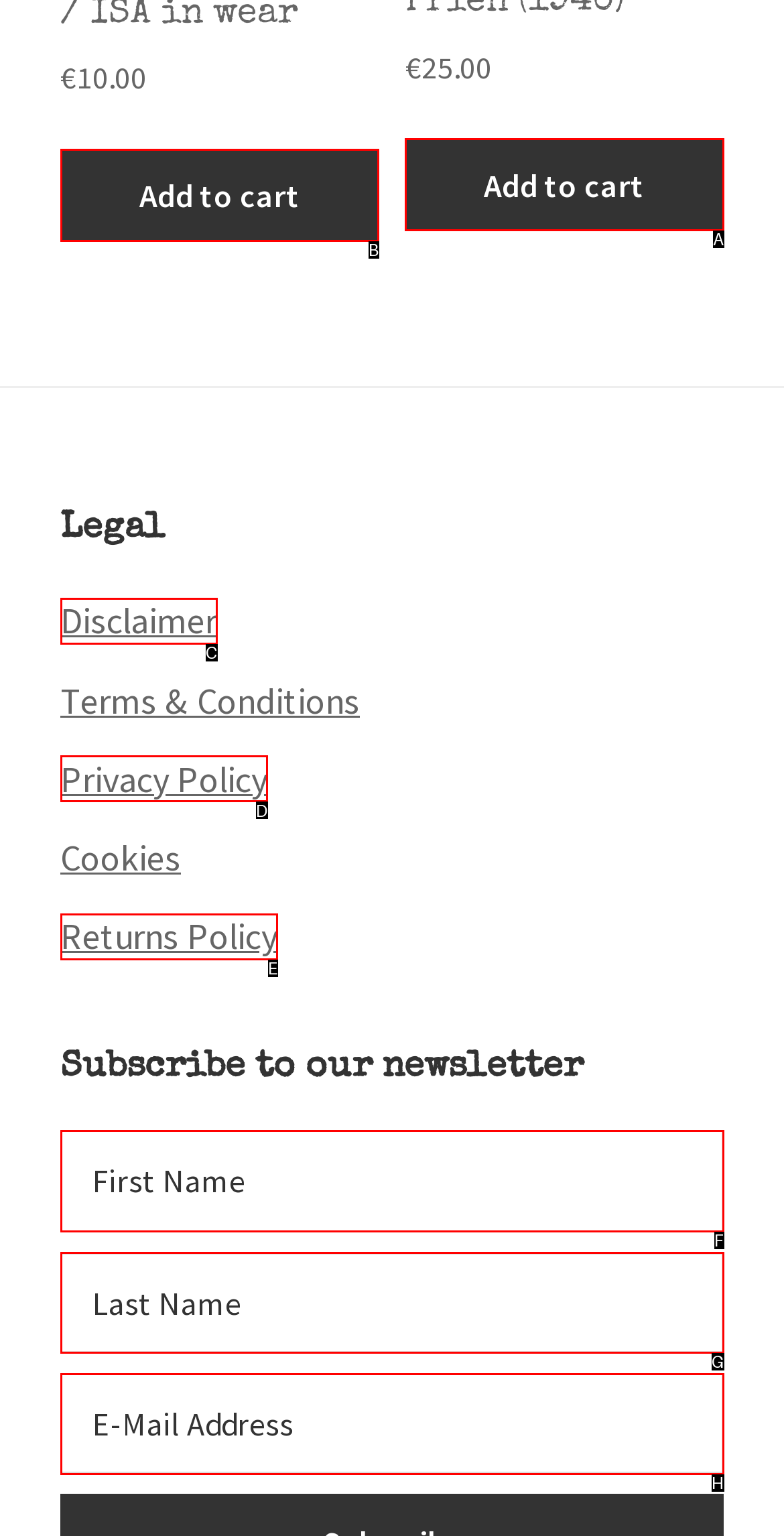Based on the description: 5 Comments, find the HTML element that matches it. Provide your answer as the letter of the chosen option.

None